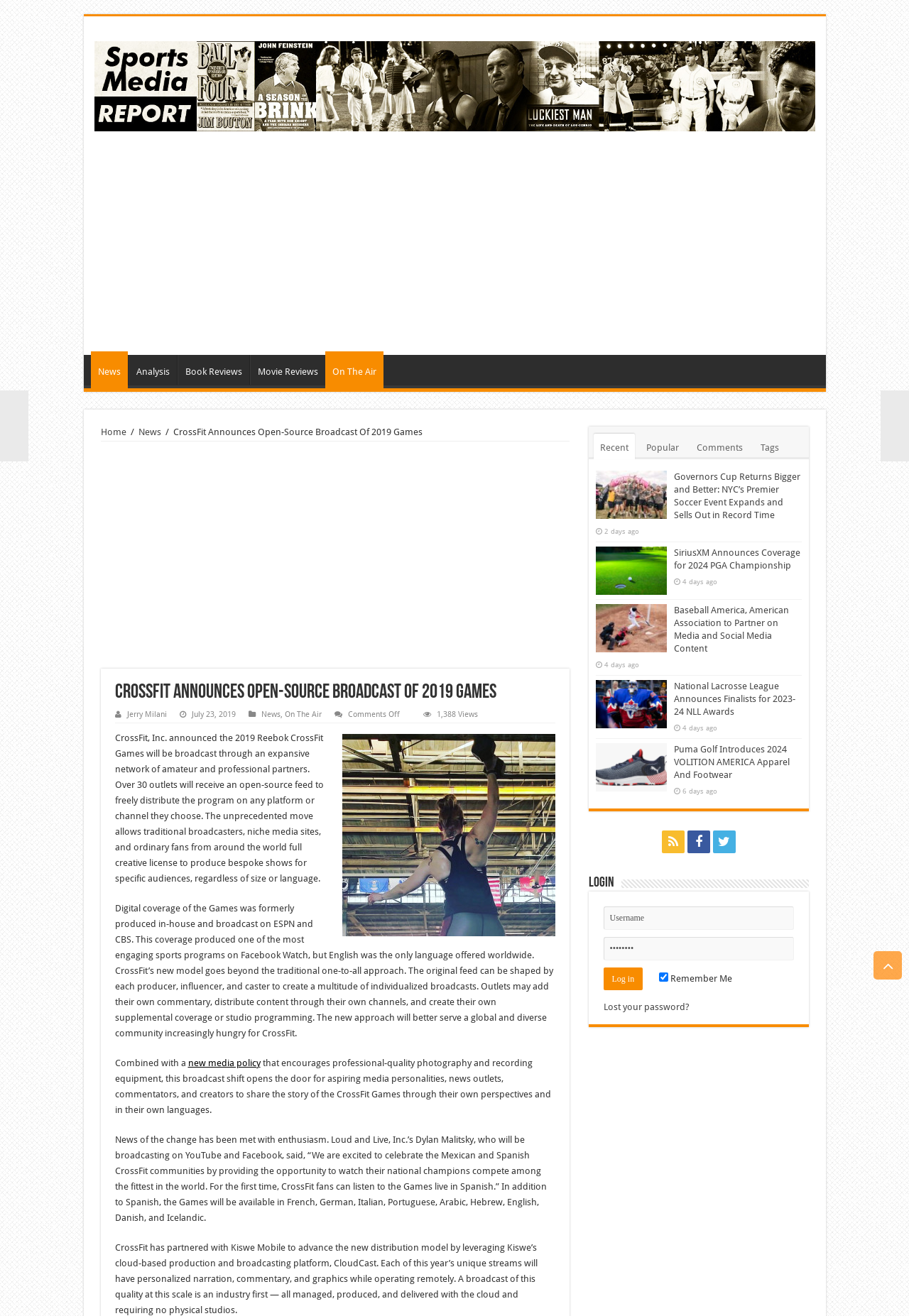Determine the bounding box coordinates of the target area to click to execute the following instruction: "Click on the 'Home' link."

[0.111, 0.324, 0.139, 0.332]